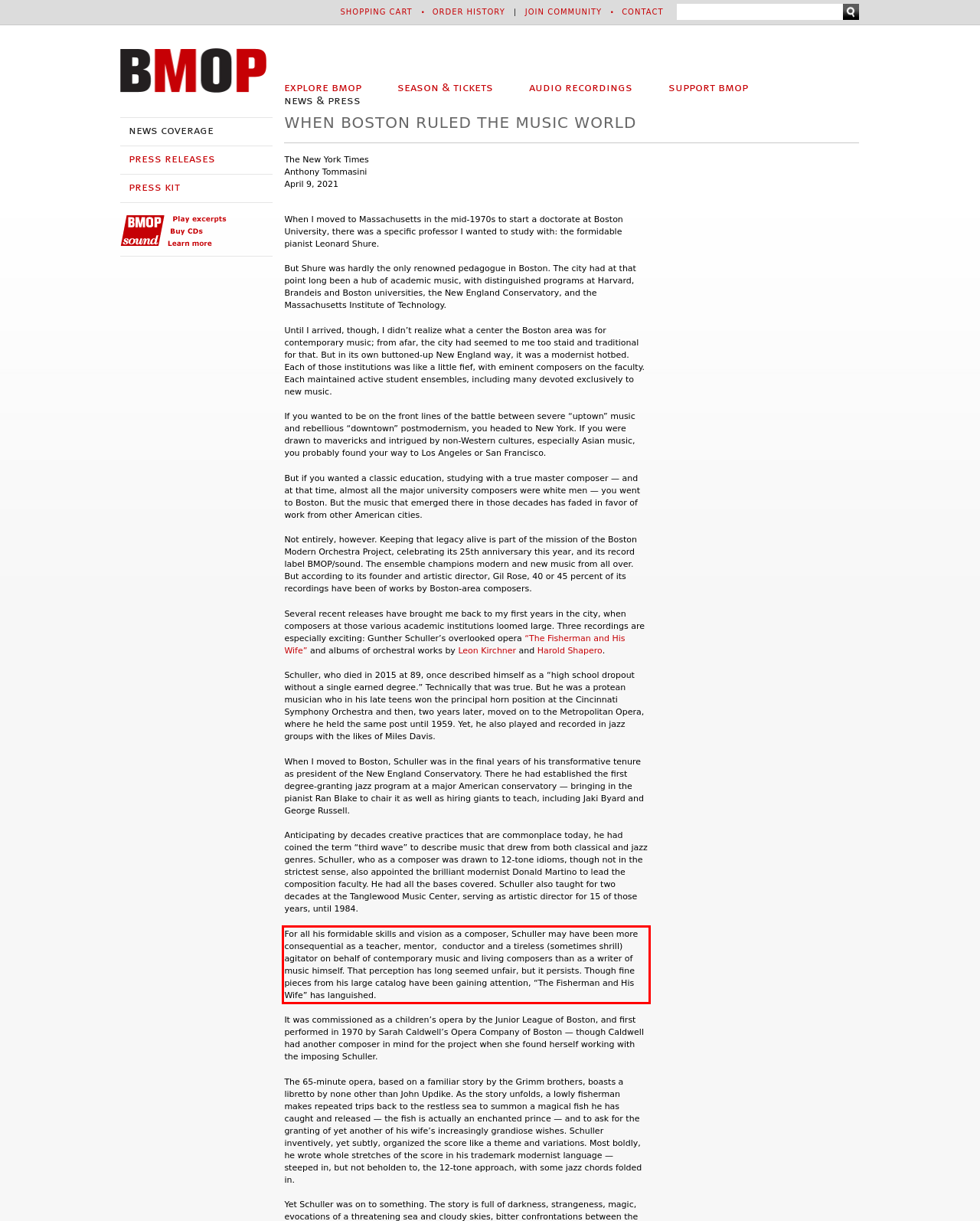Examine the webpage screenshot and use OCR to recognize and output the text within the red bounding box.

For all his formidable skills and vision as a composer, Schuller may have been more consequential as a teacher, mentor, conductor and a tireless (sometimes shrill) agitator on behalf of contemporary music and living composers than as a writer of music himself. That perception has long seemed unfair, but it persists. Though fine pieces from his large catalog have been gaining attention, “The Fisherman and His Wife” has languished.